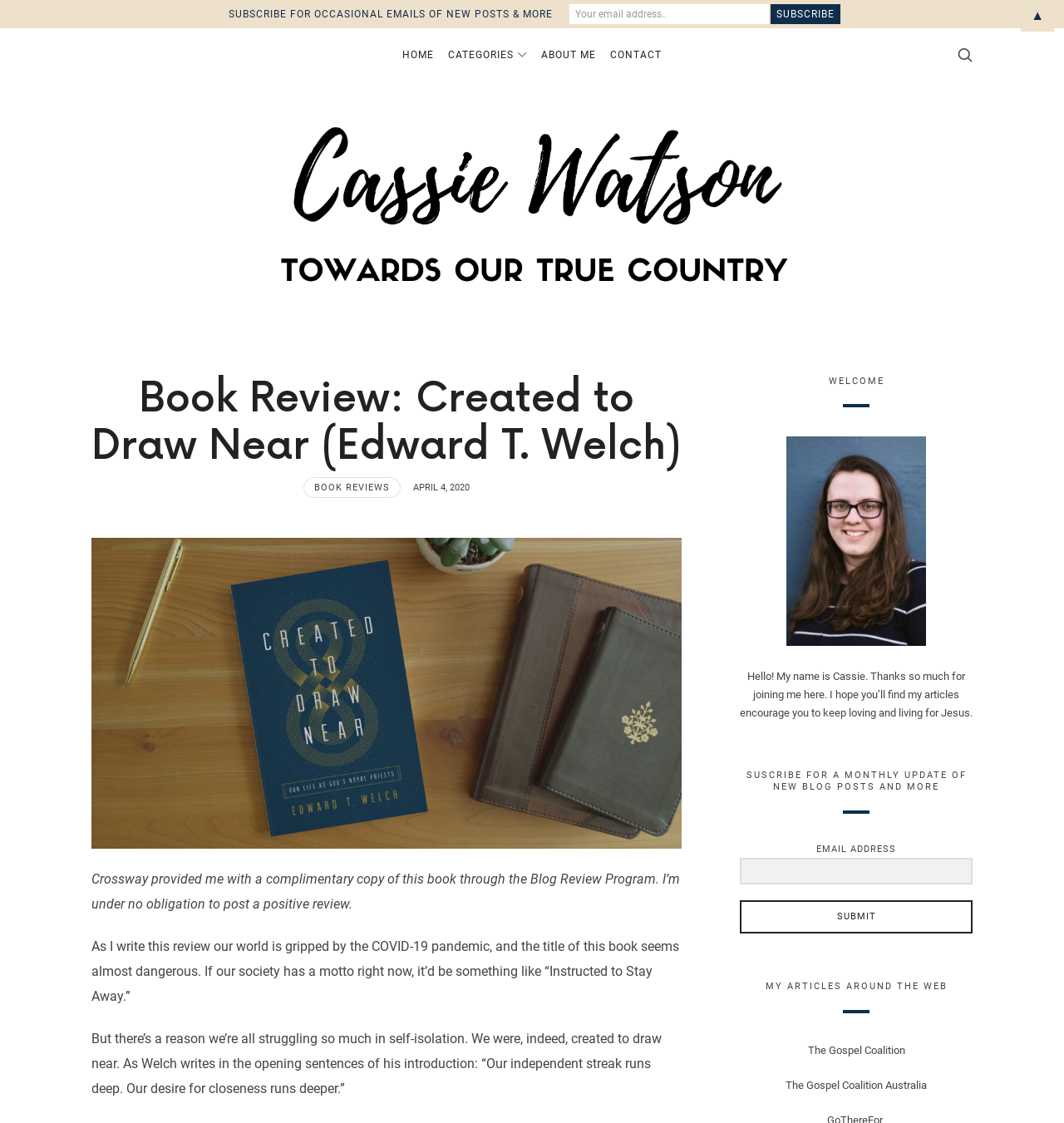What is the title of the book being reviewed?
Please give a detailed and elaborate answer to the question.

The title of the book being reviewed can be found in the heading element with the text 'Book Review: Created to Draw Near (Edward T. Welch)' which is located below the blogger's profile information.